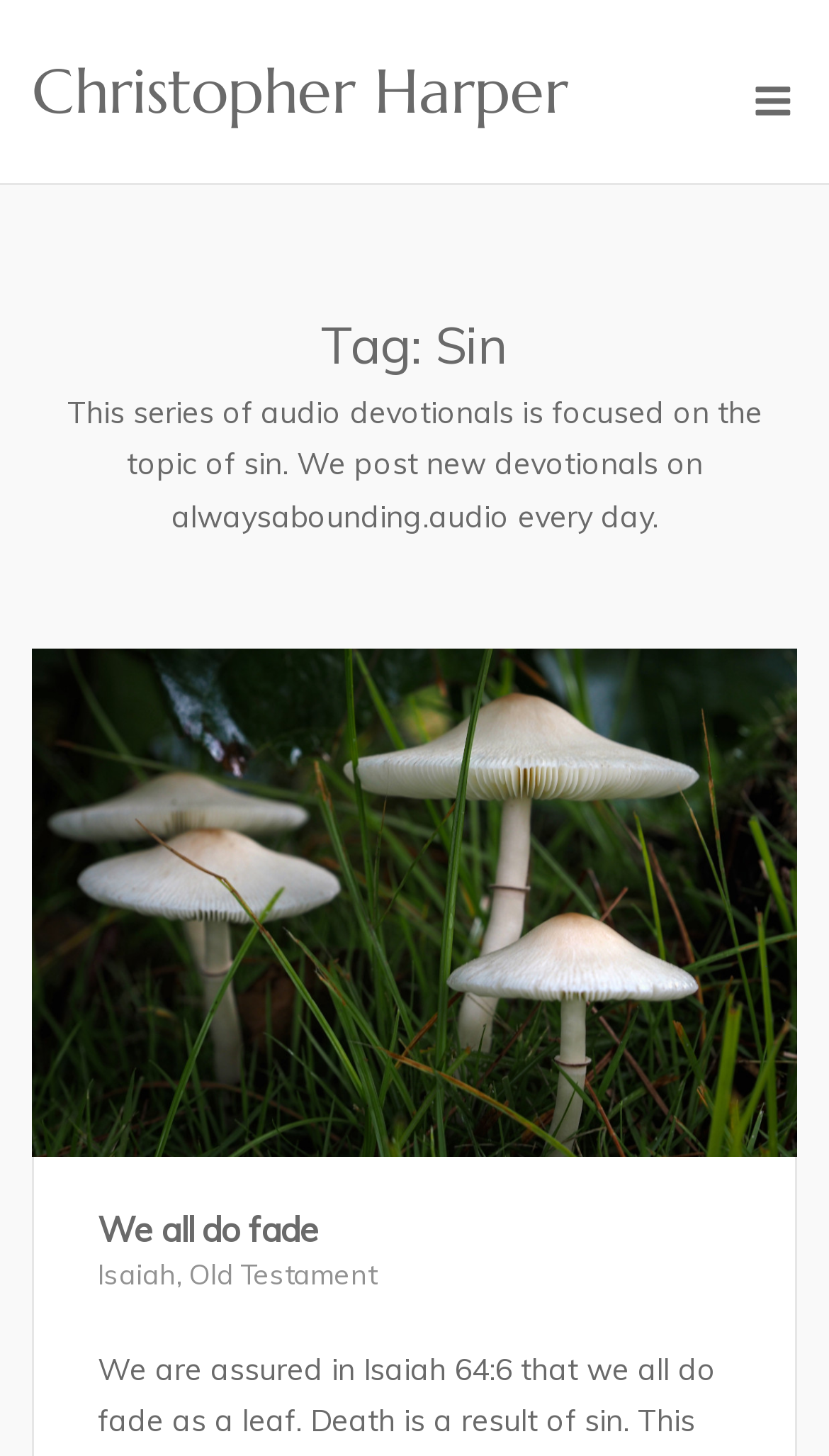What is the name of the author?
Utilize the image to construct a detailed and well-explained answer.

The link element with the text 'Christopher Harper' suggests that this is the name of the author or creator of the webpage content.